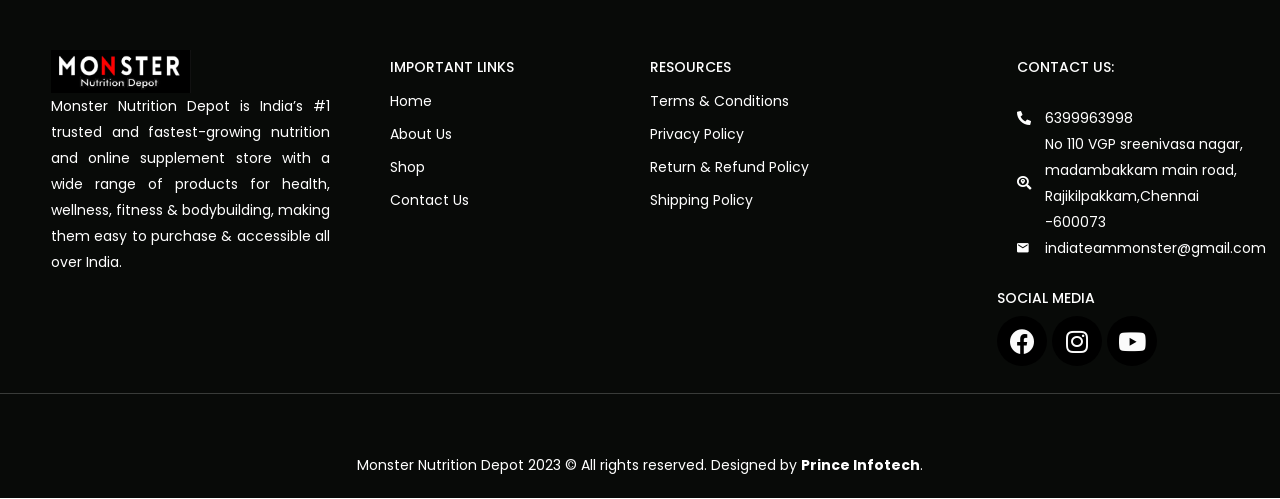Extract the bounding box coordinates for the HTML element that matches this description: "Return & Refund Policy". The coordinates should be four float numbers between 0 and 1, i.e., [left, top, right, bottom].

[0.508, 0.315, 0.632, 0.355]